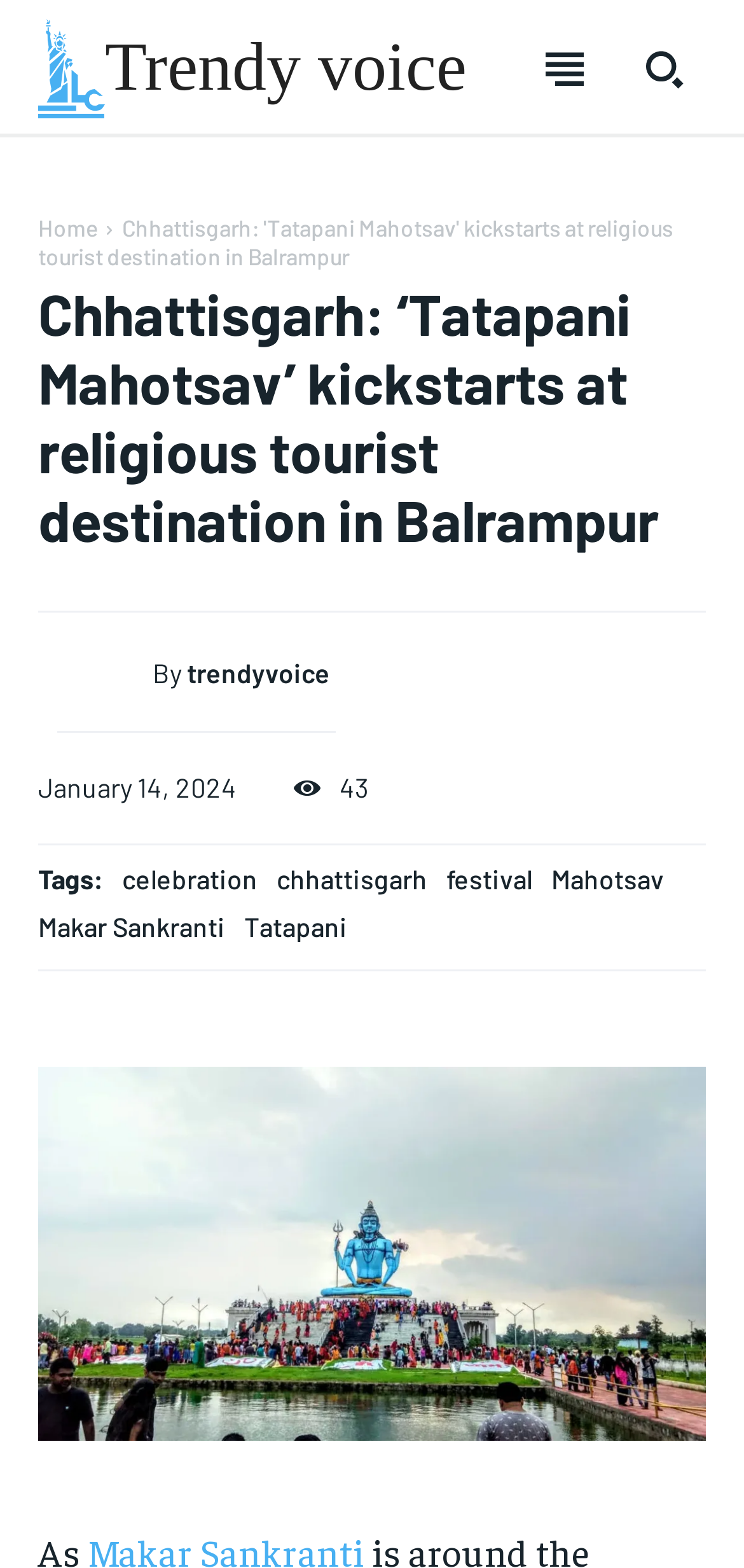Show me the bounding box coordinates of the clickable region to achieve the task as per the instruction: "Read the article about Chhattisgarh".

[0.051, 0.178, 0.949, 0.353]